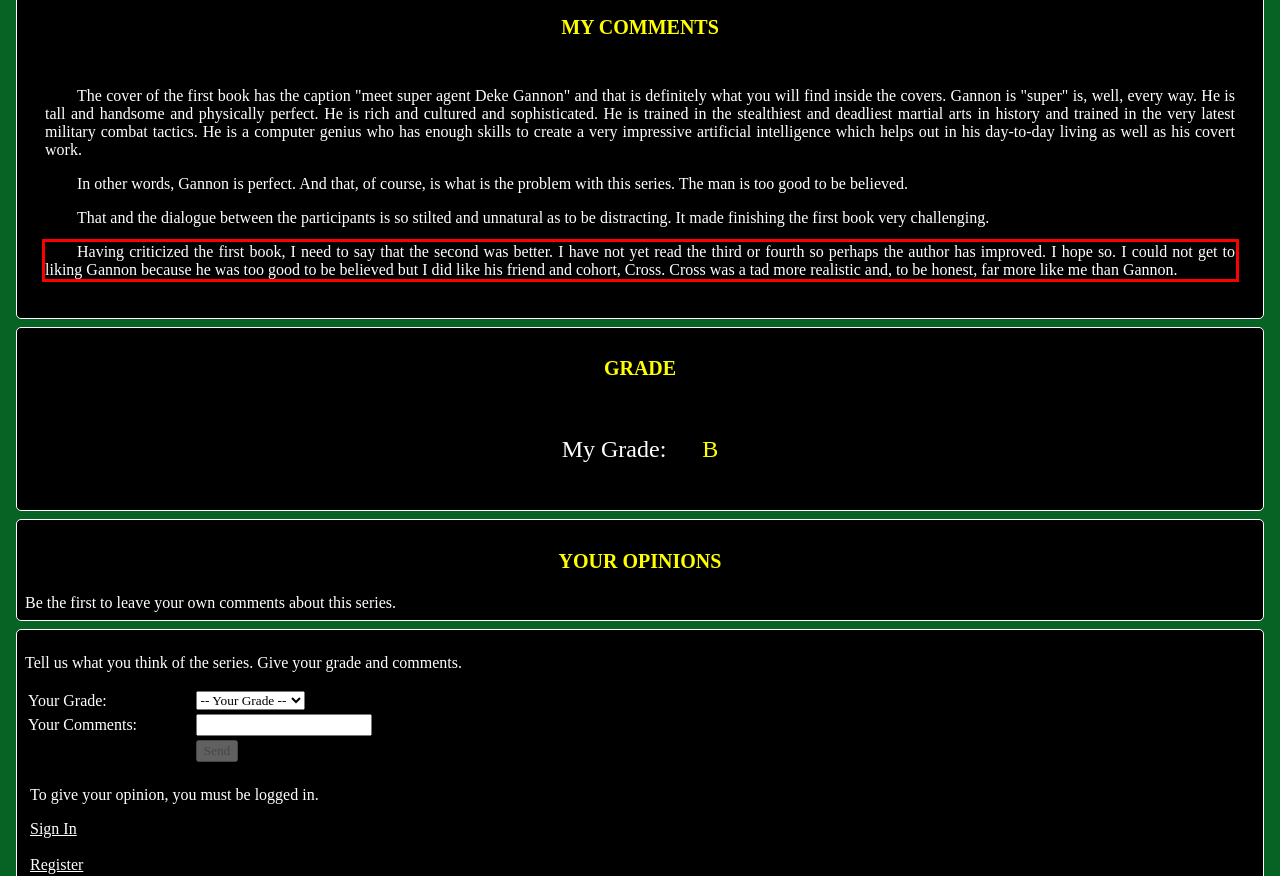Analyze the screenshot of the webpage and extract the text from the UI element that is inside the red bounding box.

Having criticized the first book, I need to say that the second was better. I have not yet read the third or fourth so perhaps the author has improved. I hope so. I could not get to liking Gannon because he was too good to be believed but I did like his friend and cohort, Cross. Cross was a tad more realistic and, to be honest, far more like me than Gannon.